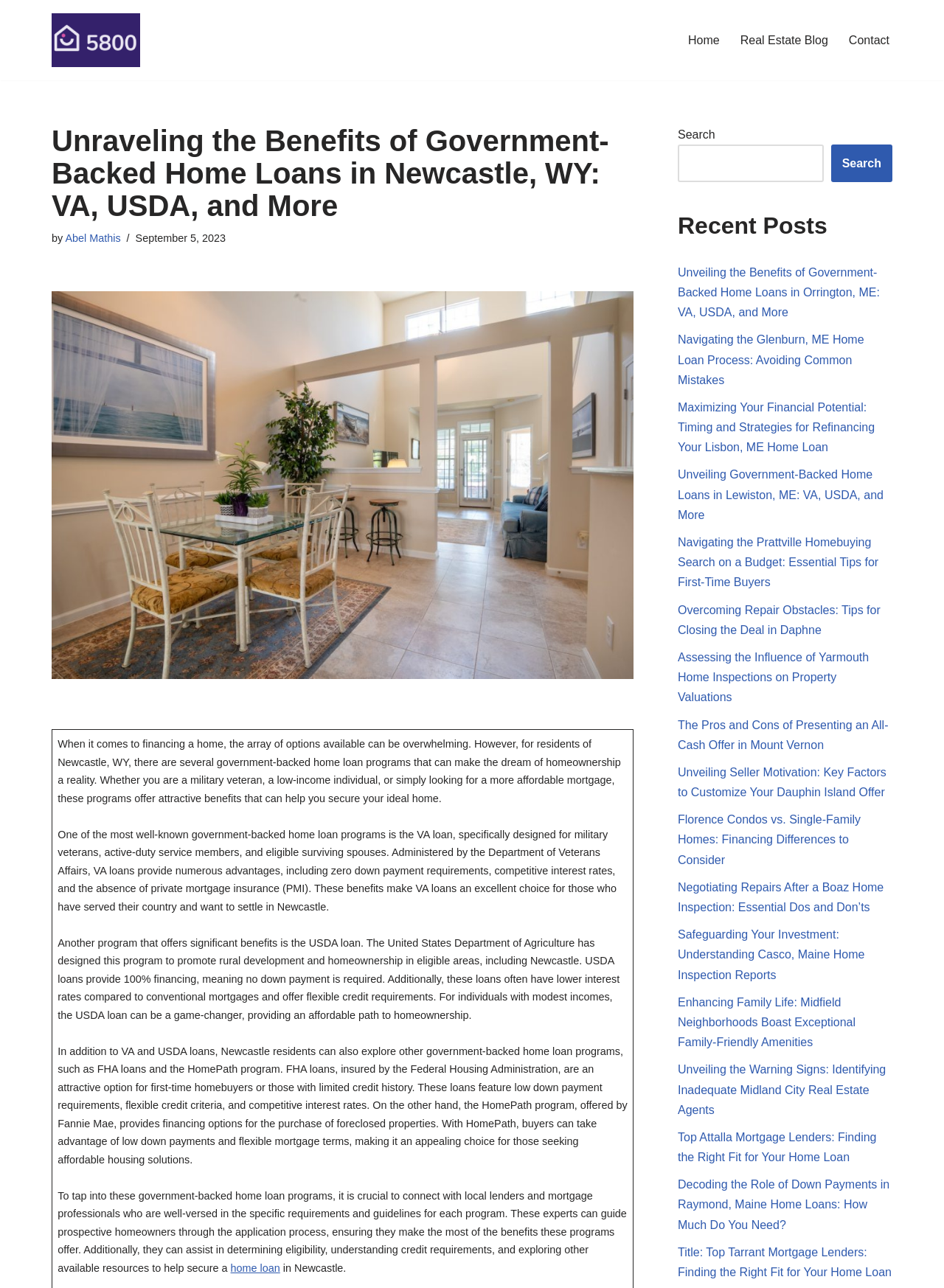Please provide a one-word or phrase answer to the question: 
What is the date of the article?

September 5, 2023